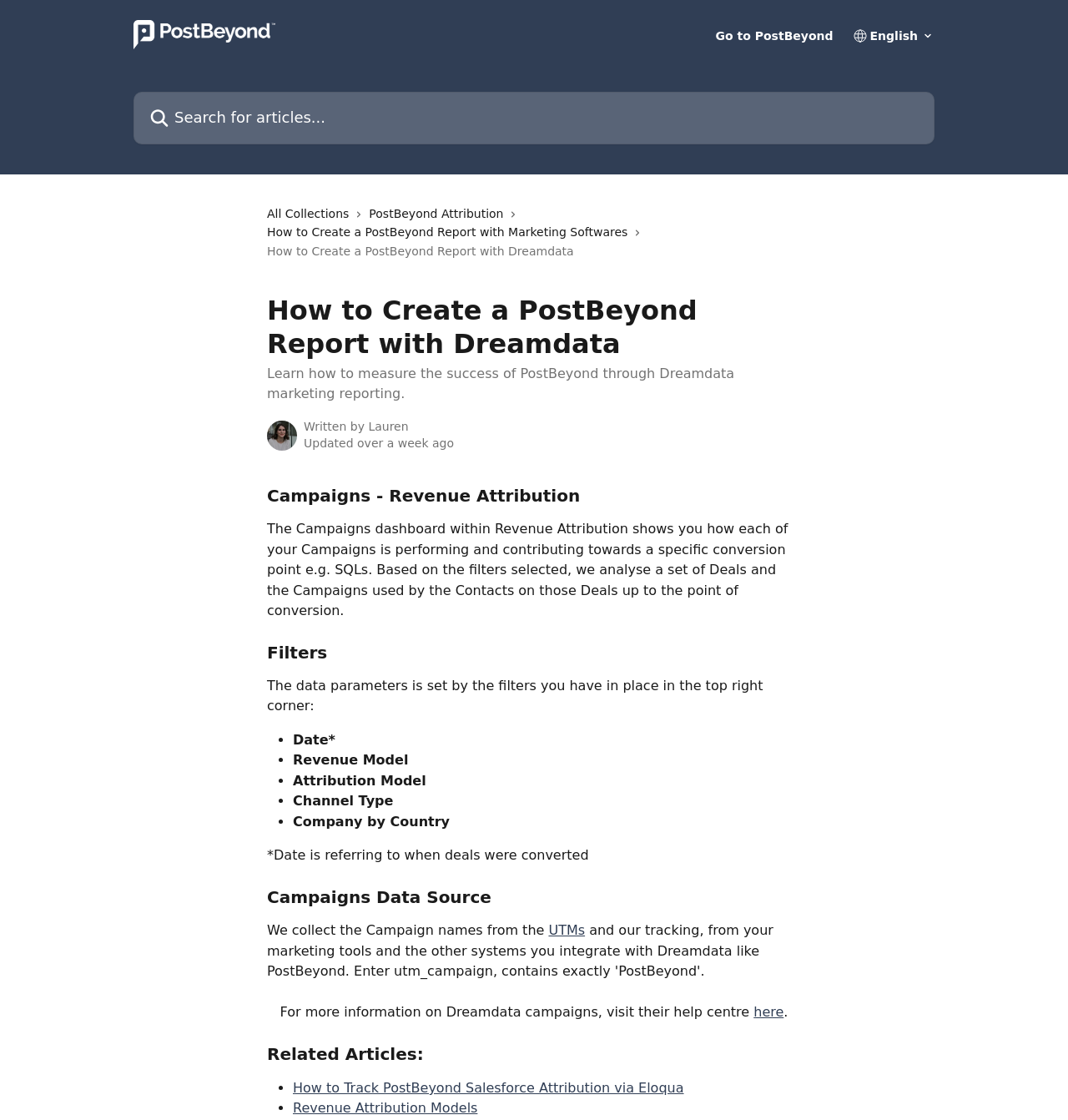What is the name of the attribution model mentioned in the article?
Please look at the screenshot and answer in one word or a short phrase.

Revenue Attribution